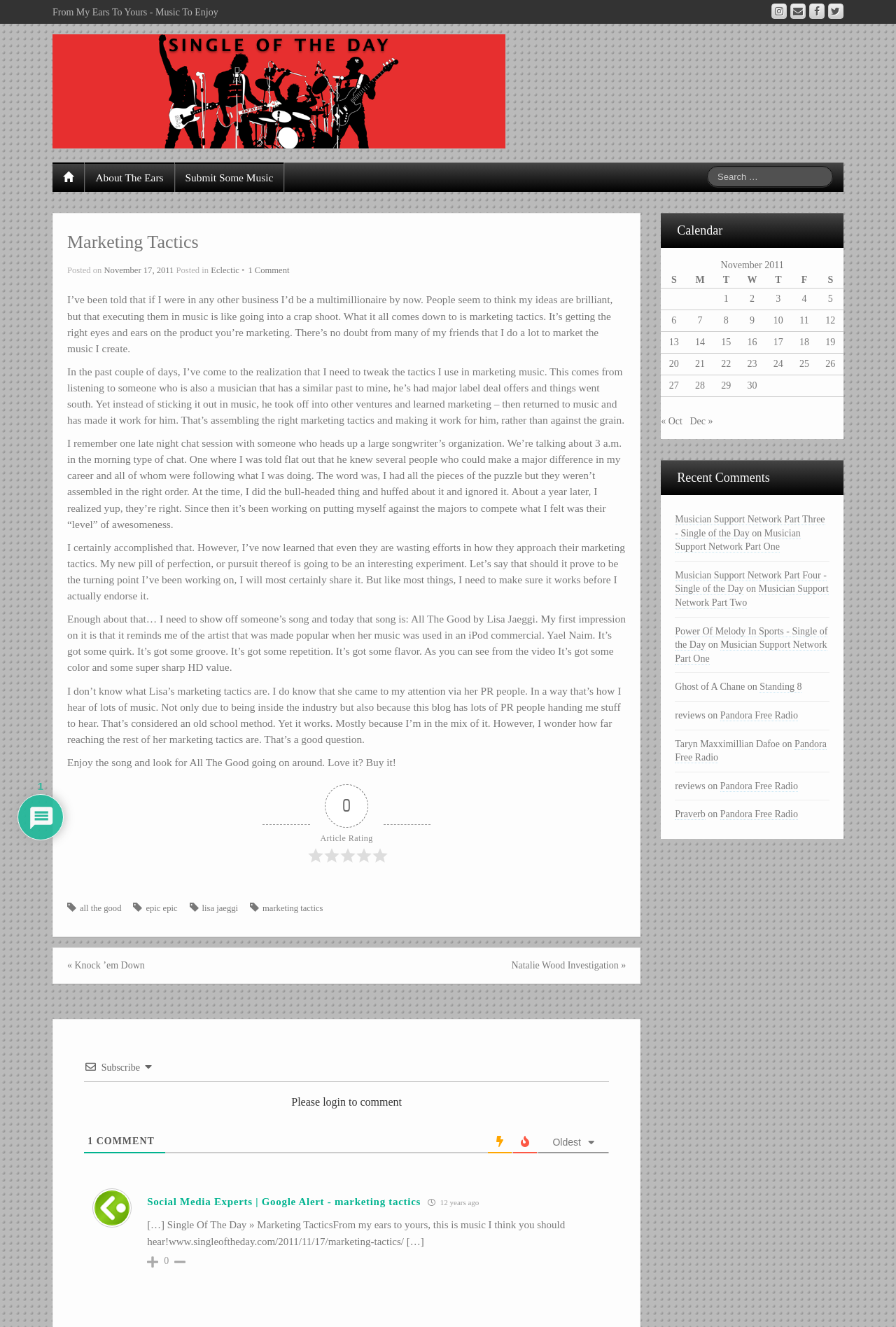Provide the bounding box coordinates of the area you need to click to execute the following instruction: "Listen to All The Good by Lisa Jaeggi".

[0.075, 0.462, 0.698, 0.507]